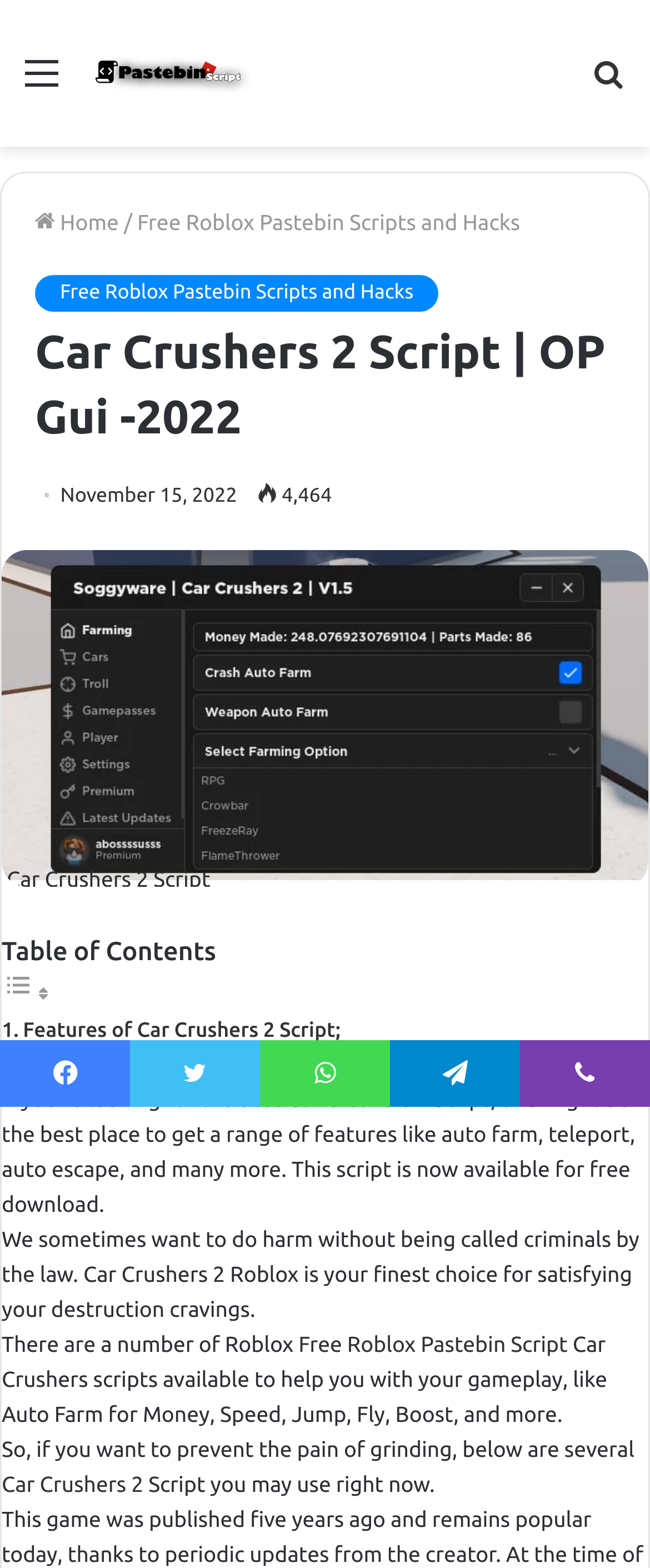Please find and report the bounding box coordinates of the element to click in order to perform the following action: "Toggle the 'Table of Content'". The coordinates should be expressed as four float numbers between 0 and 1, in the format [left, top, right, bottom].

[0.003, 0.627, 0.079, 0.642]